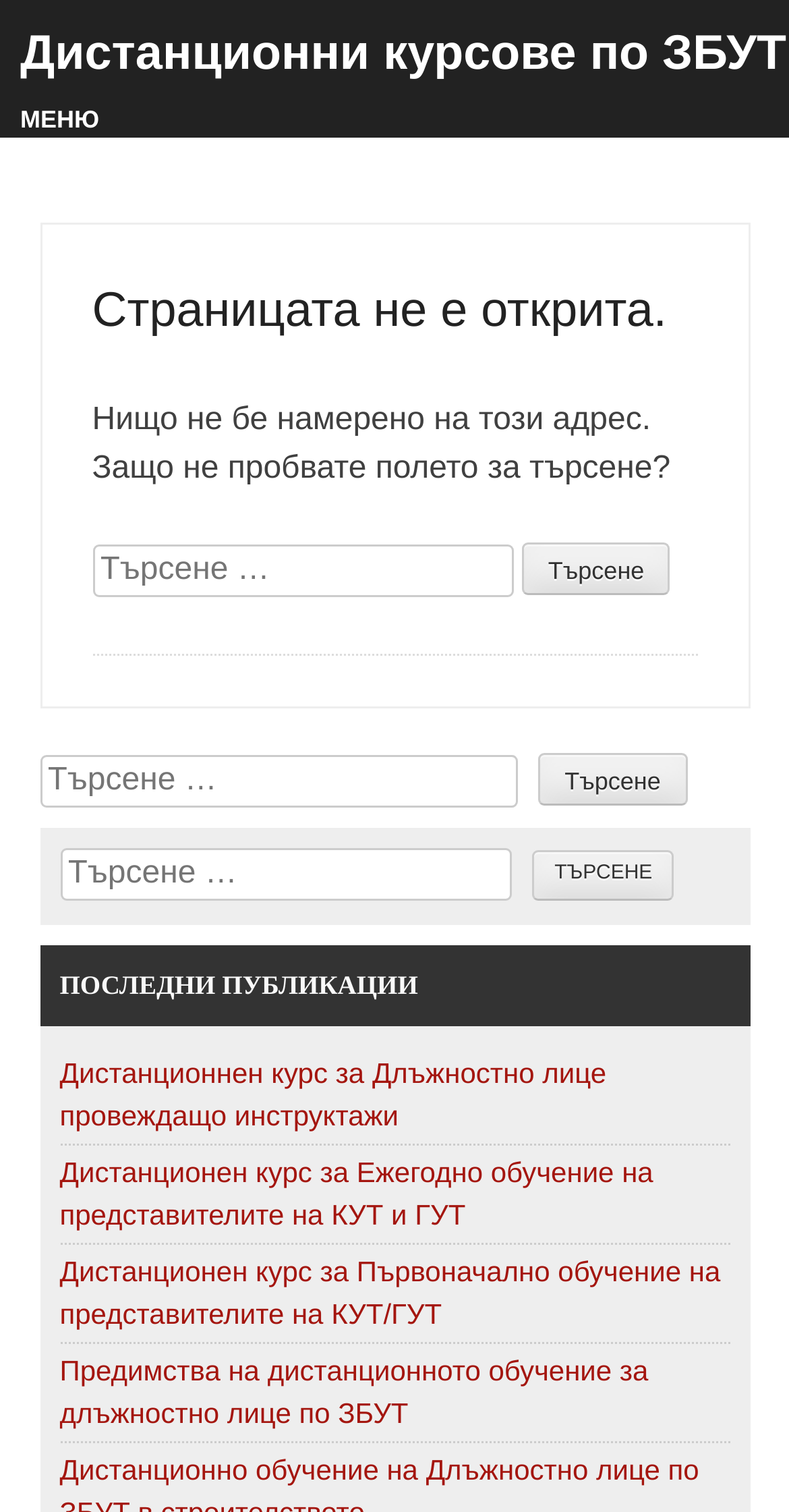What is the error message on this page?
Using the information presented in the image, please offer a detailed response to the question.

The error message is located in the article section of the webpage, which is indicated by the heading 'Страницата не е открита.' and the static text 'Нищо не бе намерено на този адрес. Защо не пробвате полето за търсене?'.